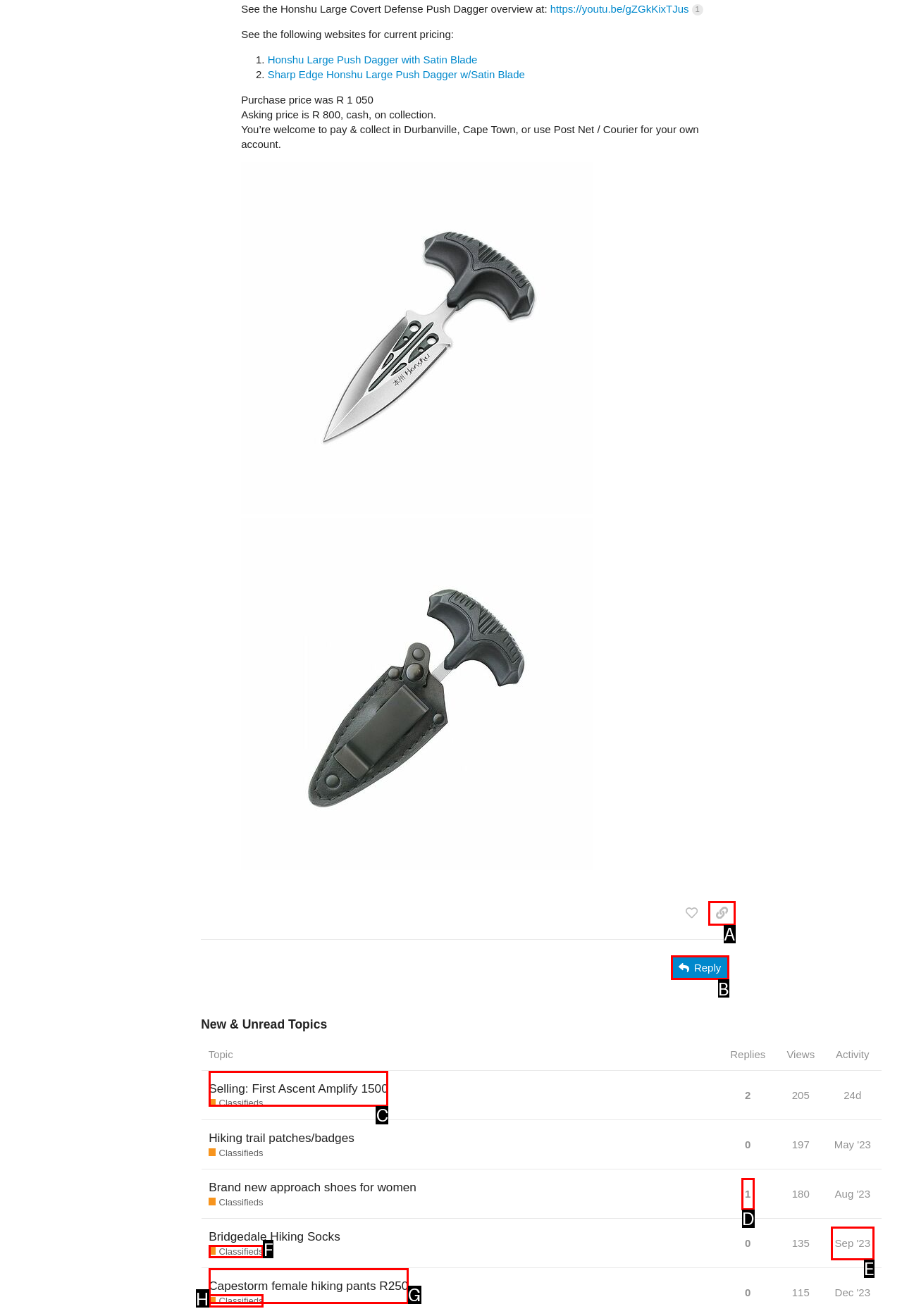Identify the letter of the option that best matches the following description: Student Life. Respond with the letter directly.

None